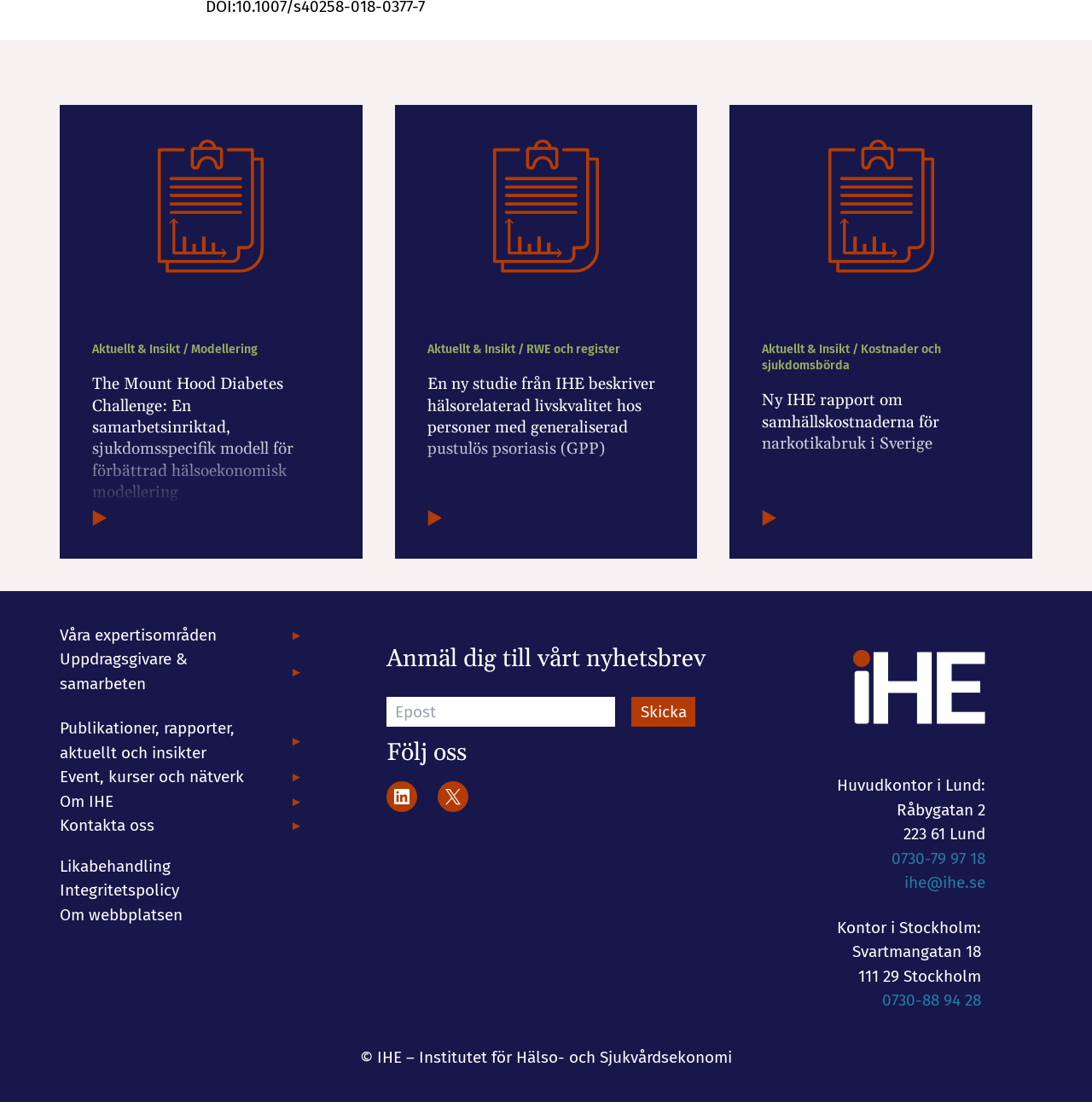Please find the bounding box coordinates of the element's region to be clicked to carry out this instruction: "Click on the GTA 5 MODS link".

None